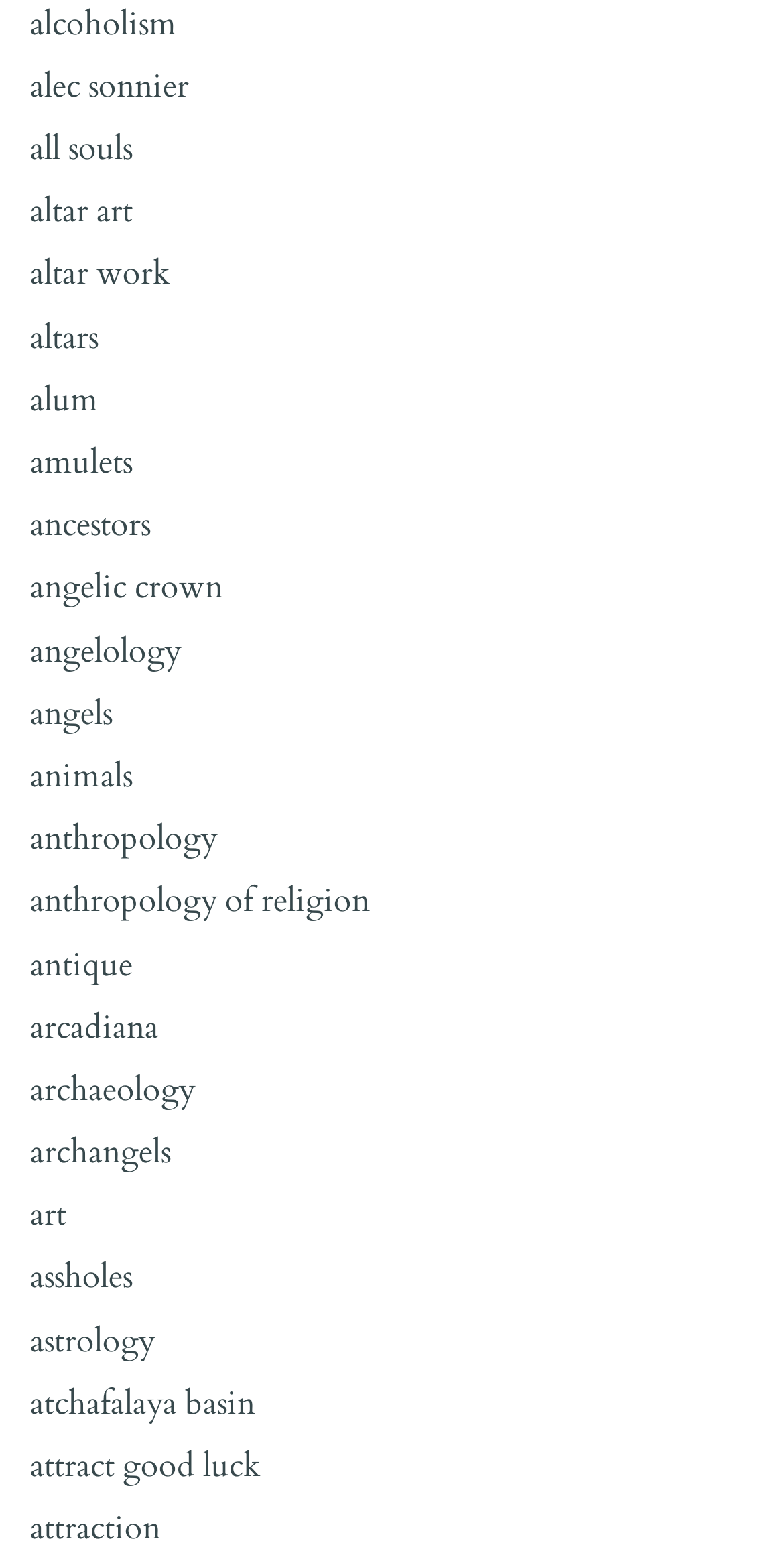Determine the bounding box coordinates for the element that should be clicked to follow this instruction: "visit angelology". The coordinates should be given as four float numbers between 0 and 1, in the format [left, top, right, bottom].

[0.038, 0.405, 0.231, 0.434]